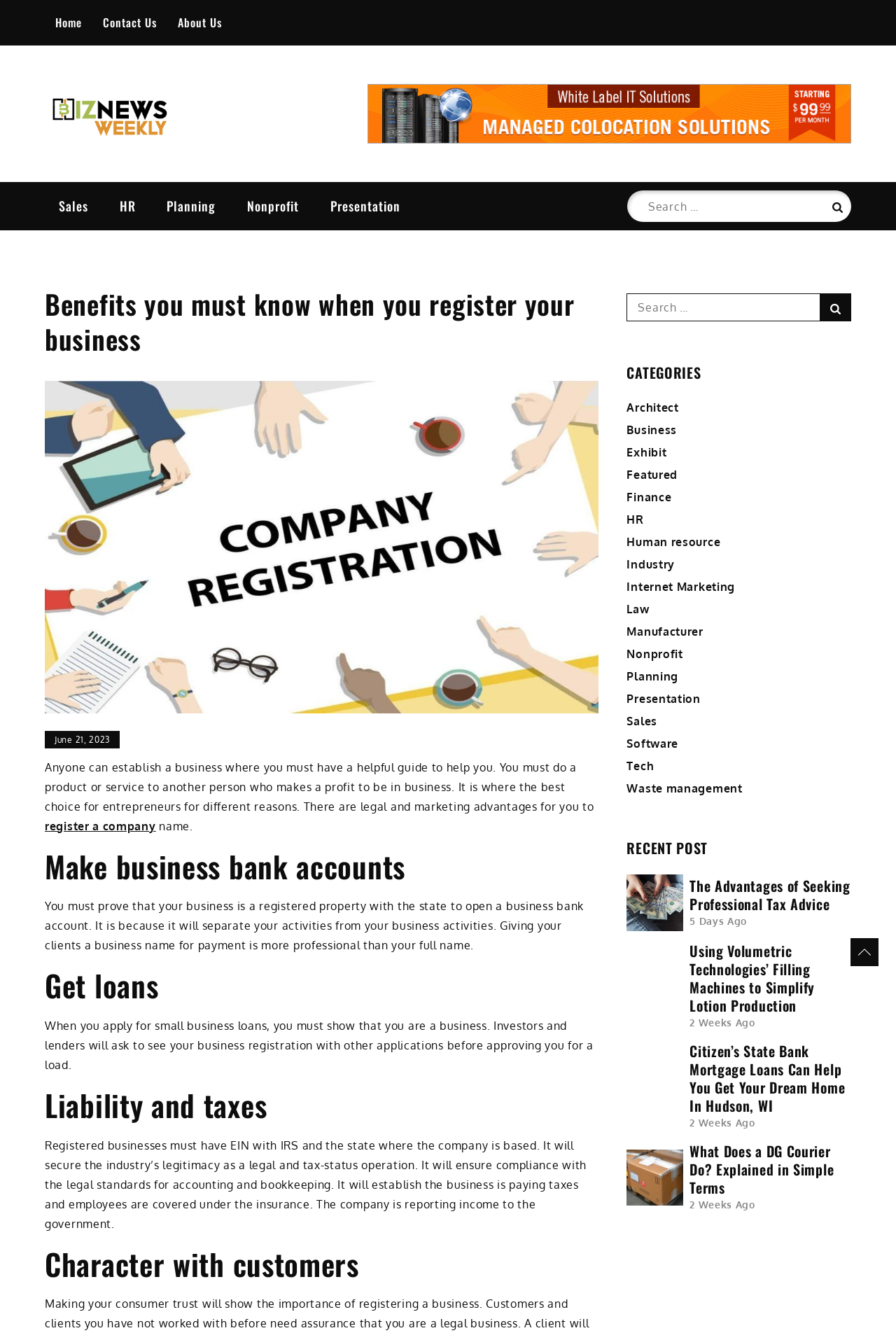Pinpoint the bounding box coordinates for the area that should be clicked to perform the following instruction: "Explore categories".

[0.7, 0.273, 0.782, 0.286]